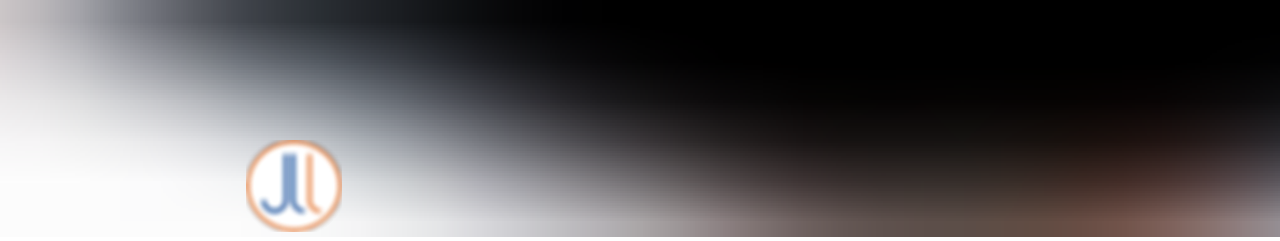Based on the image, provide a detailed response to the question:
What is the purpose of this image?

The caption suggests that this image serves as a visual branding element for JLL, which implies that its primary function is to reinforce the company's identity and create a consistent visual representation across their digital presence.